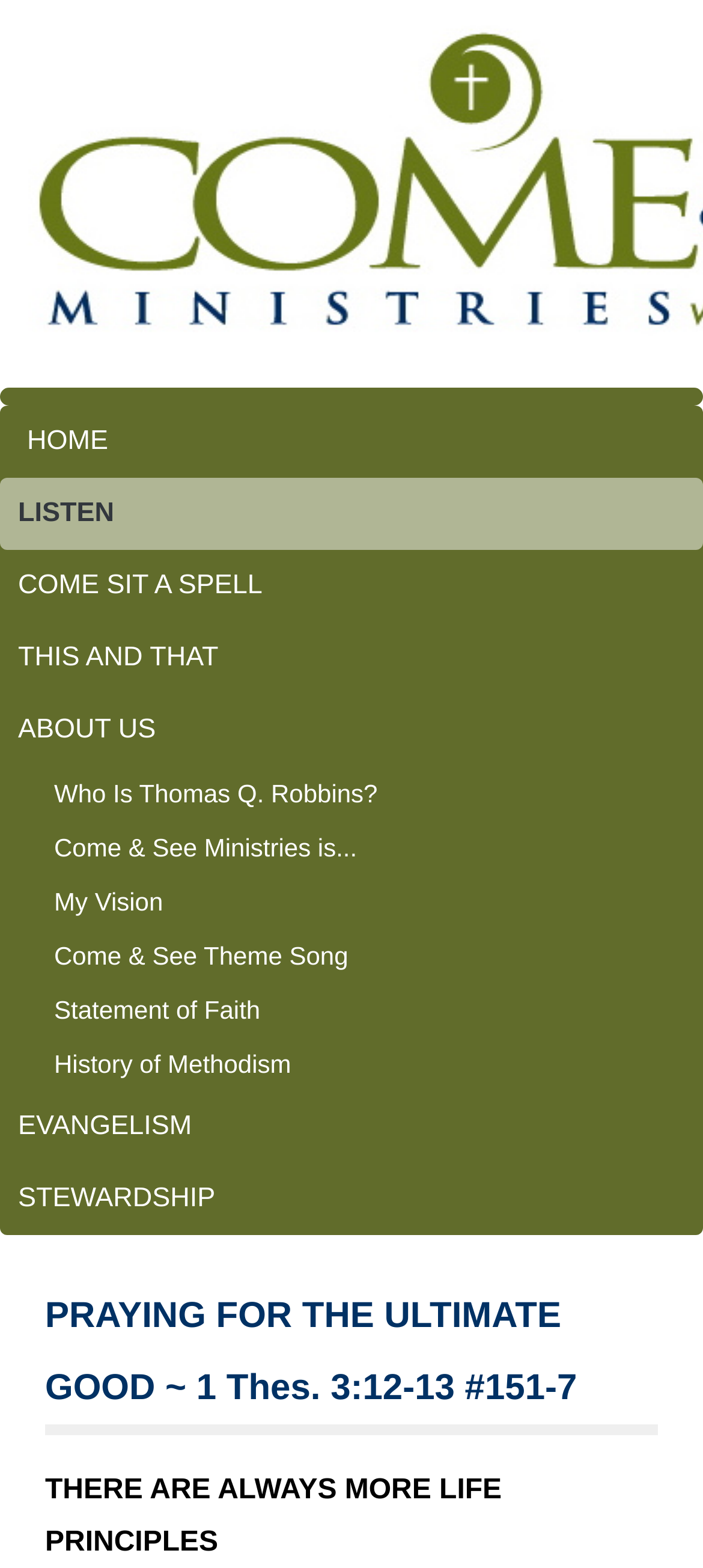Determine the bounding box coordinates of the region to click in order to accomplish the following instruction: "read about the ministry". Provide the coordinates as four float numbers between 0 and 1, specifically [left, top, right, bottom].

[0.051, 0.523, 1.0, 0.558]